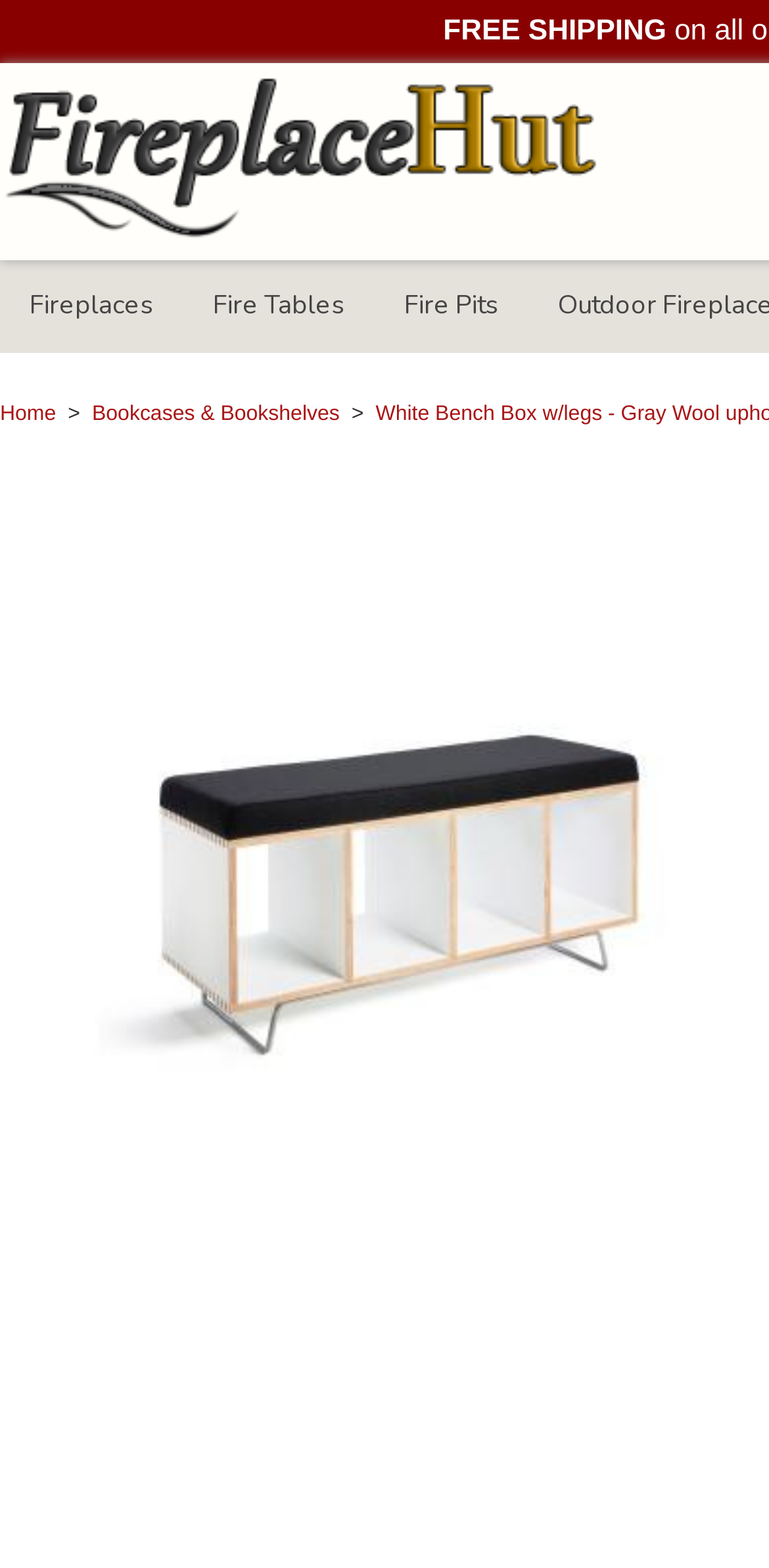What is the promotion offered?
Look at the screenshot and provide an in-depth answer.

I found a static text element with the content 'FREE SHIPPING' which suggests that the website is offering free shipping.